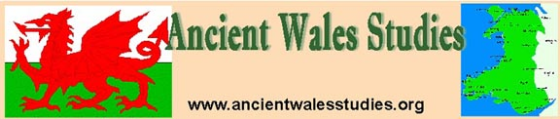What is the geographical focus of the research?
Answer the question with as much detail as possible.

The map of Wales on the right side of the banner emphasizes the geographical focus of the research, highlighting the organization's commitment to studying and preserving Welsh history and culture.